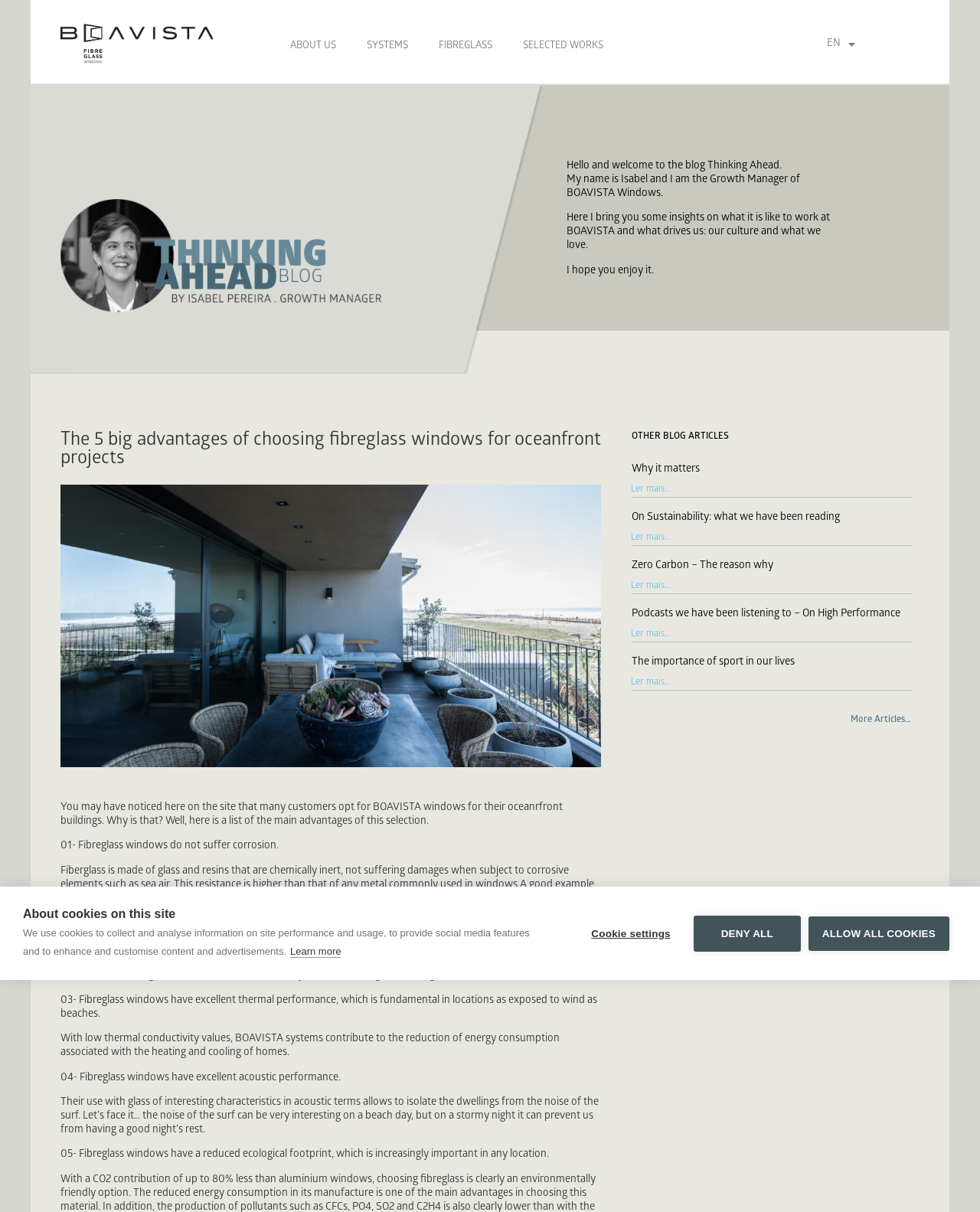Please determine the main heading text of this webpage.

The 5 big advantages of choosing fibreglass windows for oceanfront projects